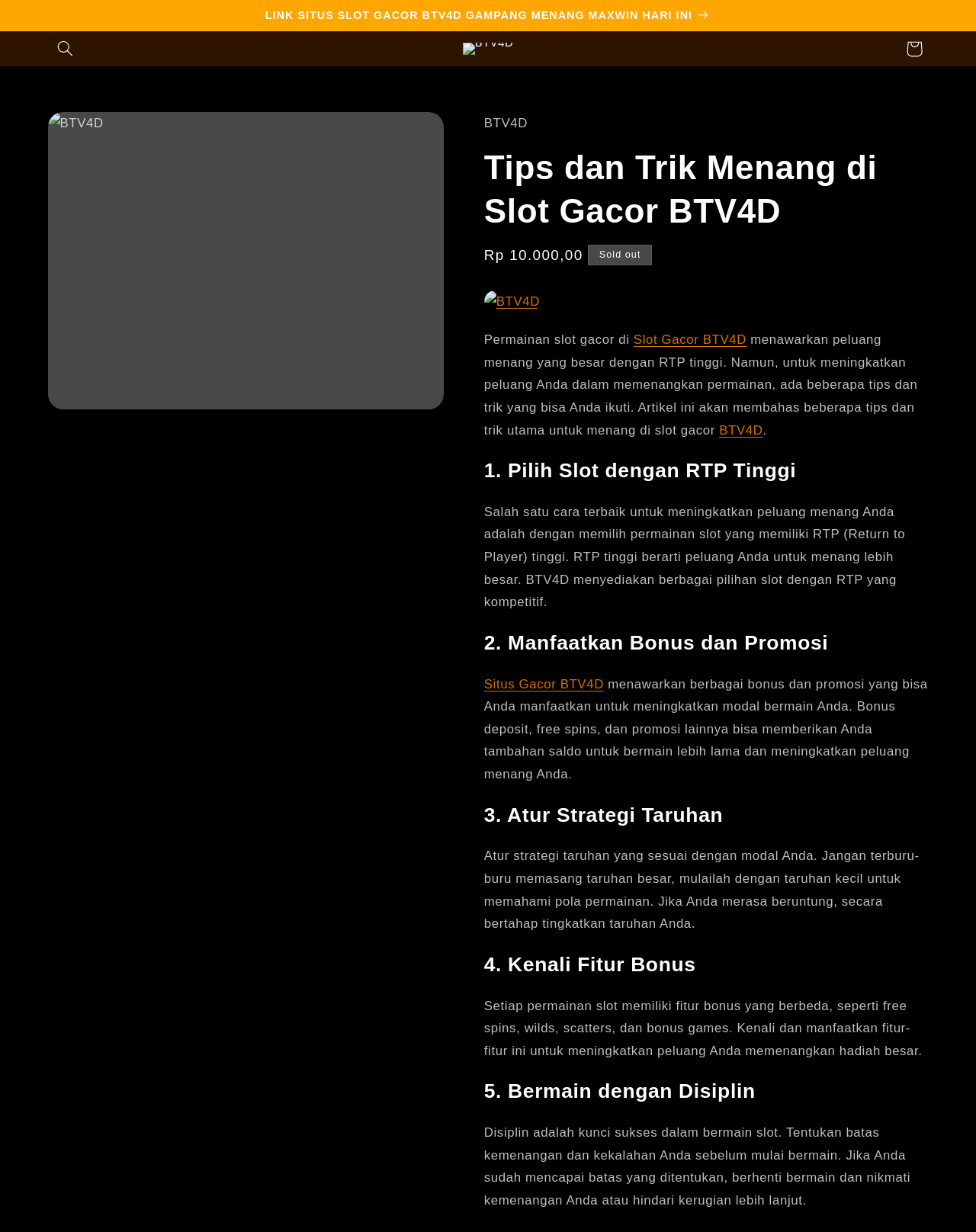Examine the screenshot and answer the question in as much detail as possible: How many tips are provided for winning at slot games?

The webpage provides five tips for winning at slot games, which are listed as headings '1. Pilih Slot dengan RTP Tinggi', '2. Manfaatkan Bonus dan Promosi', '3. Atur Strategi Taruhan', '4. Kenali Fitur Bonus', and '5. Bermain dengan Disiplin'.